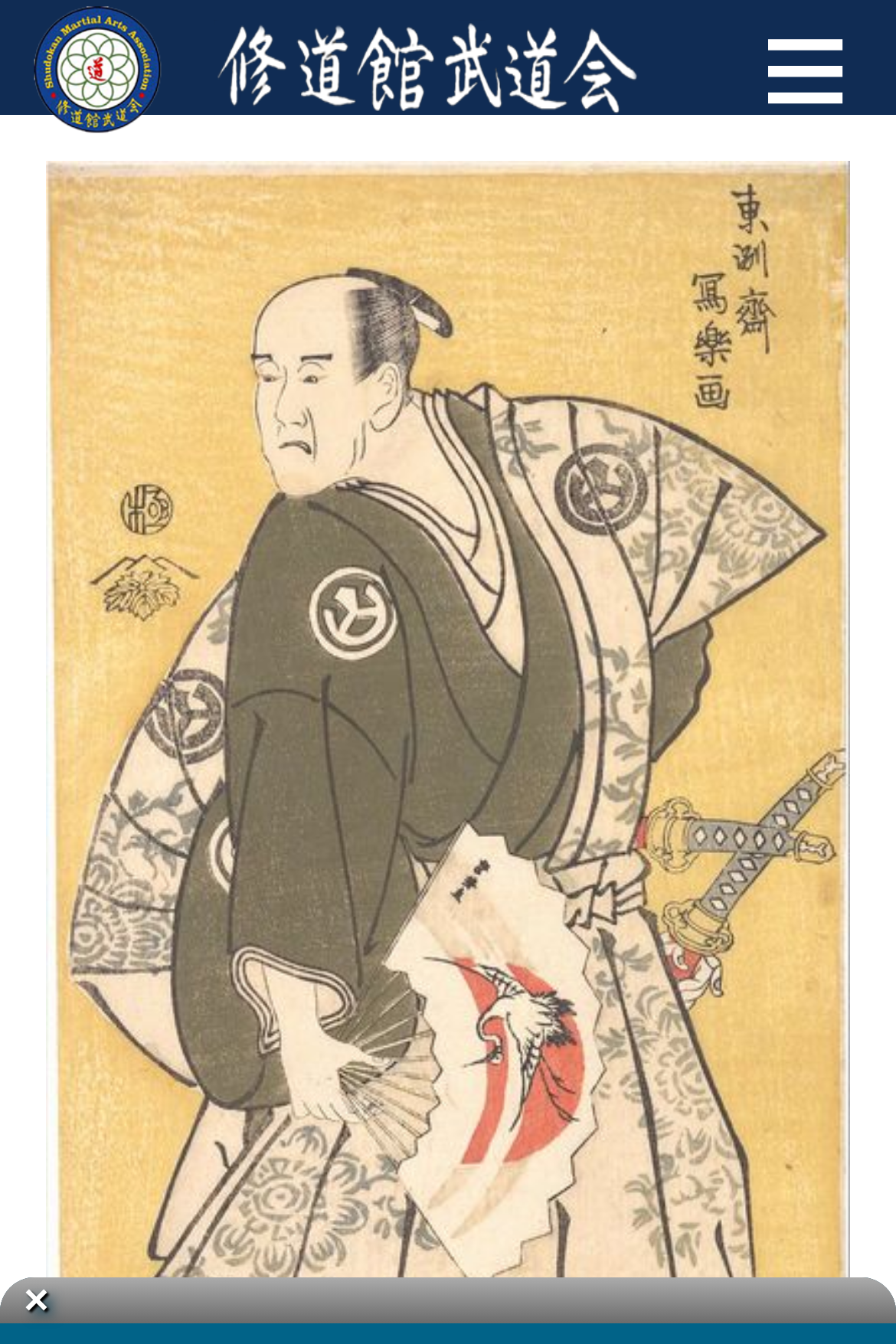Locate the bounding box of the UI element described by: "alt="Shudokan Martial Arts Association Emblem"" in the given webpage screenshot.

[0.034, 0.077, 0.186, 0.111]